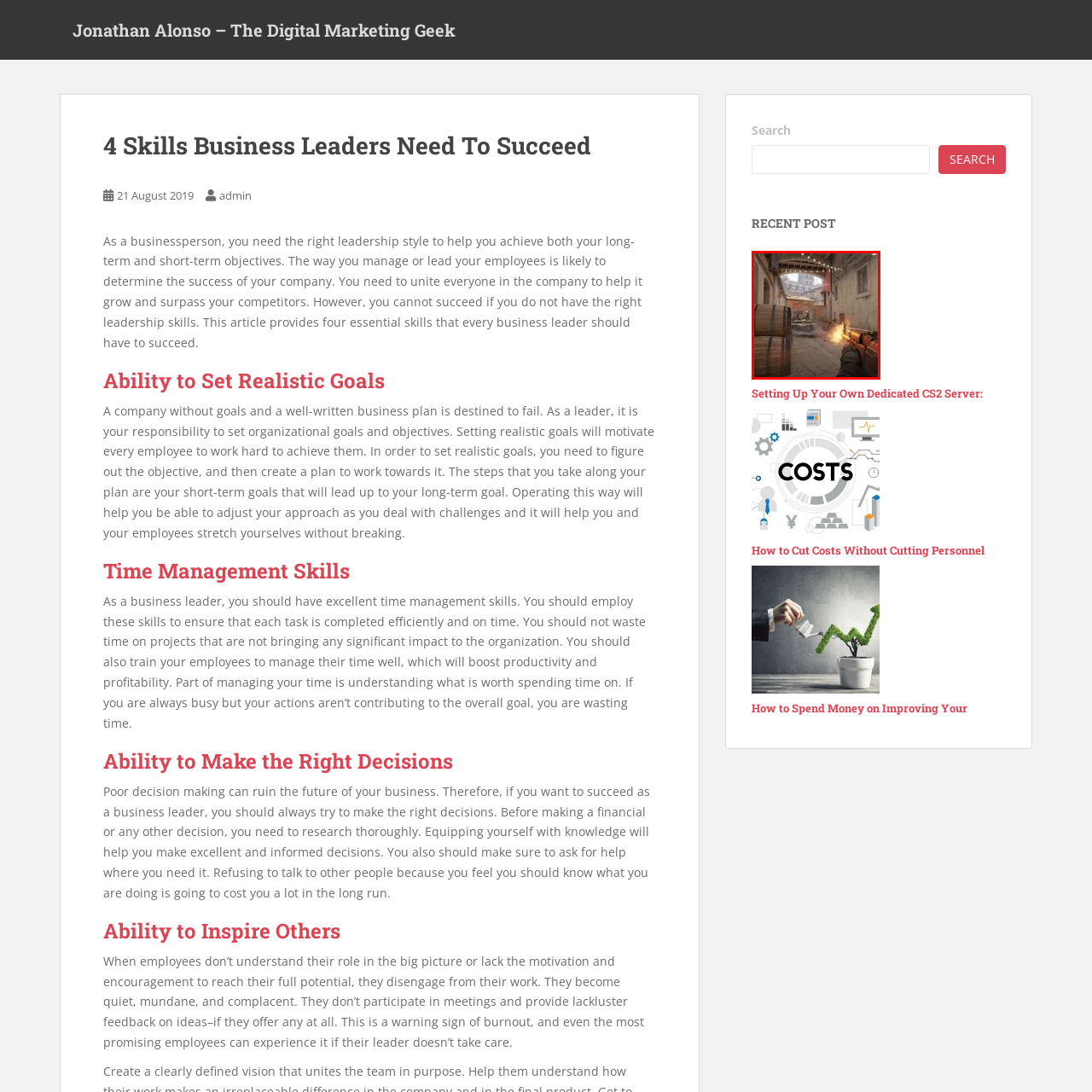Offer a complete and descriptive caption for the image marked by the red box.

The image depicts an intense moment from a first-person shooter game, where the player’s character is seen aiming a weapon, likely an assault rifle, in a narrow alleyway filled with rustic architecture. The scene is dynamic, capturing the moment of firing, evidenced by a visible muzzle flash. Surrounding the player are wooden barrels and a backdrop that suggests a blend of urban and historical elements, creating a tense atmosphere typical of competitive gameplay. The lighting is warm, enhanced by string lights overhead, hinting at a lively yet dangerous environment. This visual vividly conveys themes of action and strategy, synonymous with tactical gaming experiences.